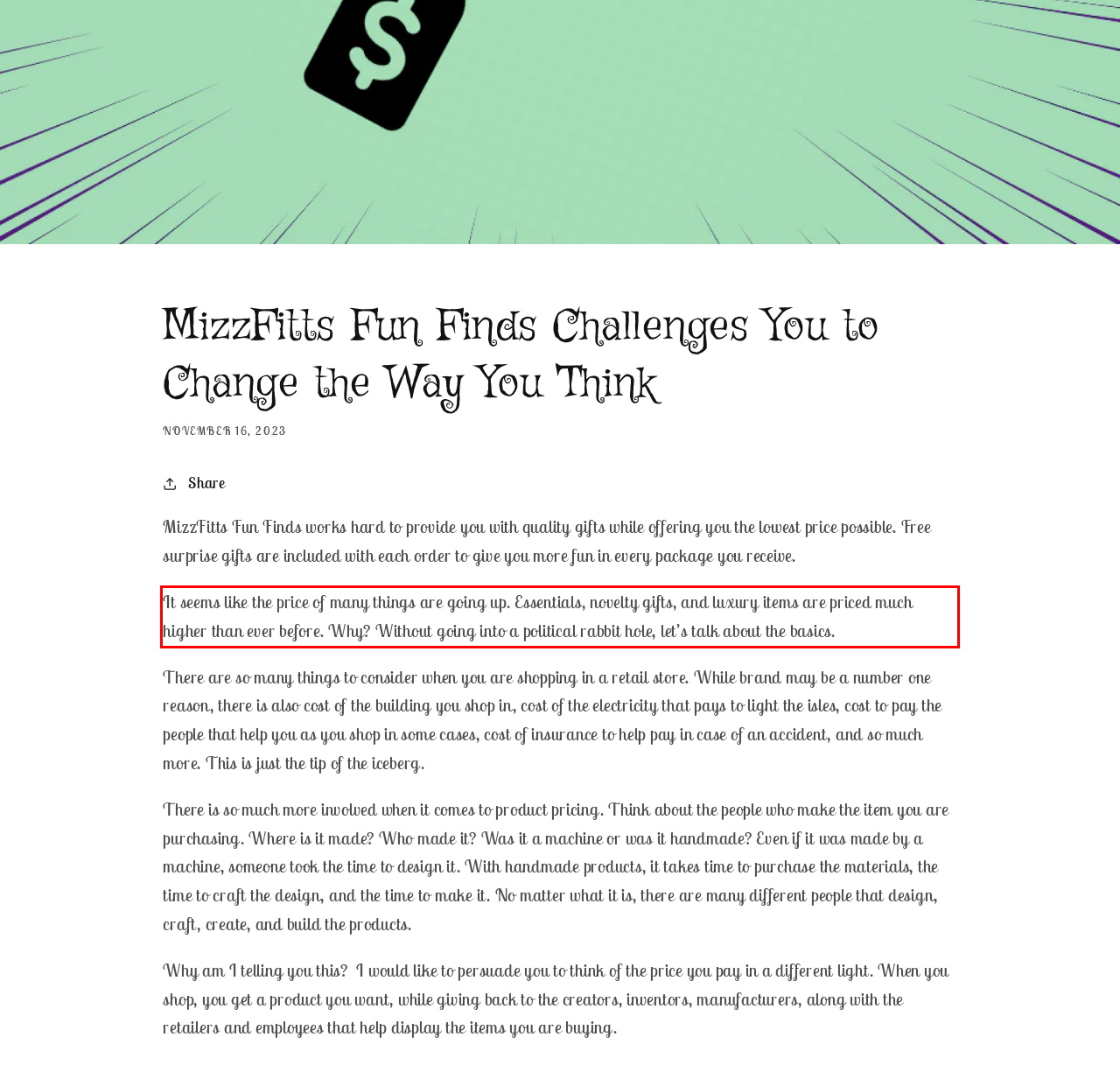You are given a webpage screenshot with a red bounding box around a UI element. Extract and generate the text inside this red bounding box.

It seems like the price of many things are going up. Essentials, novelty gifts, and luxury items are priced much higher than ever before. Why? Without going into a political rabbit hole, let’s talk about the basics.